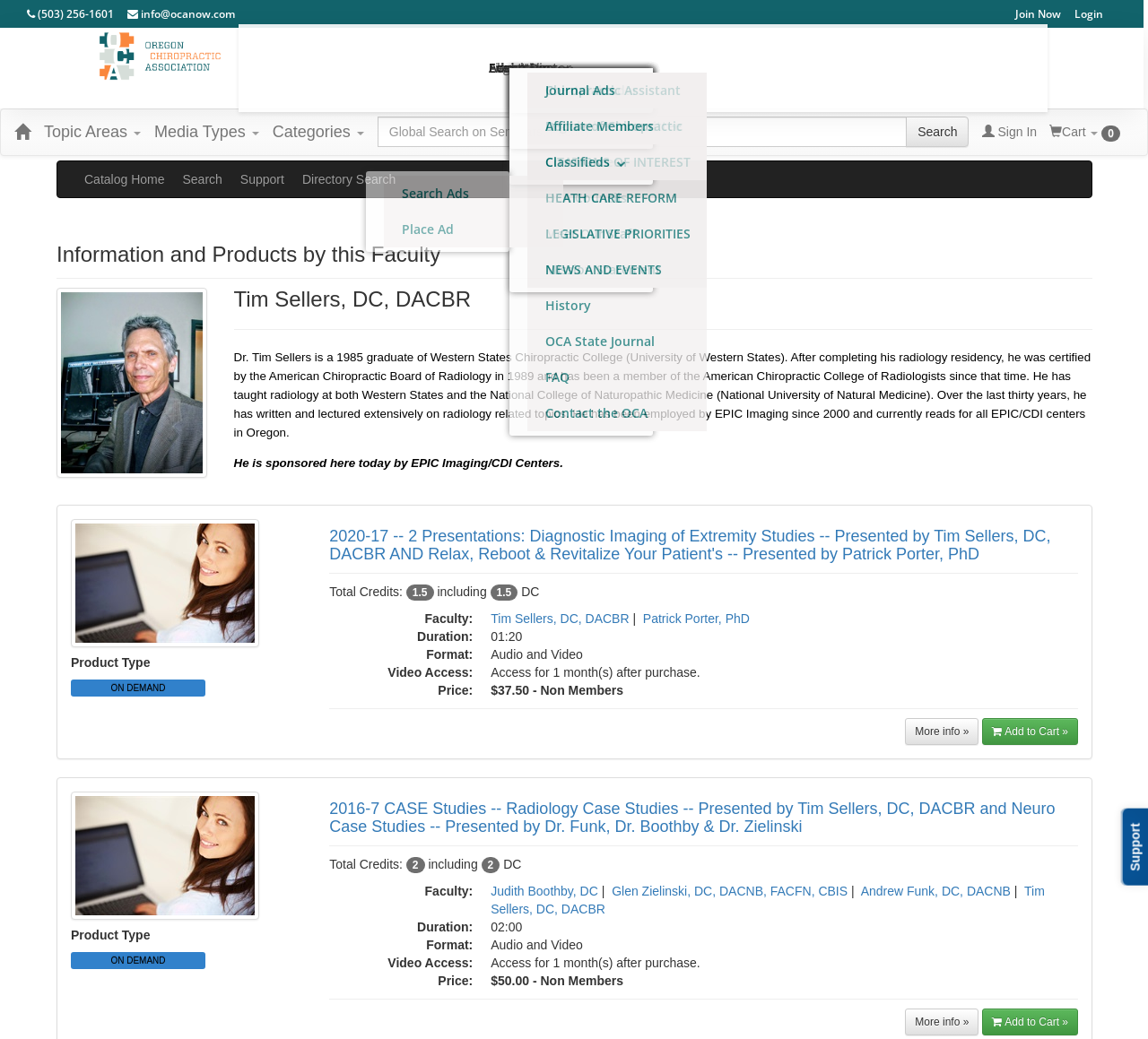Using the webpage screenshot and the element description About Us, determine the bounding box coordinates. Specify the coordinates in the format (top-left x, top-left y, bottom-right x, bottom-right y) with values ranging from 0 to 1.

[0.485, 0.028, 0.542, 0.119]